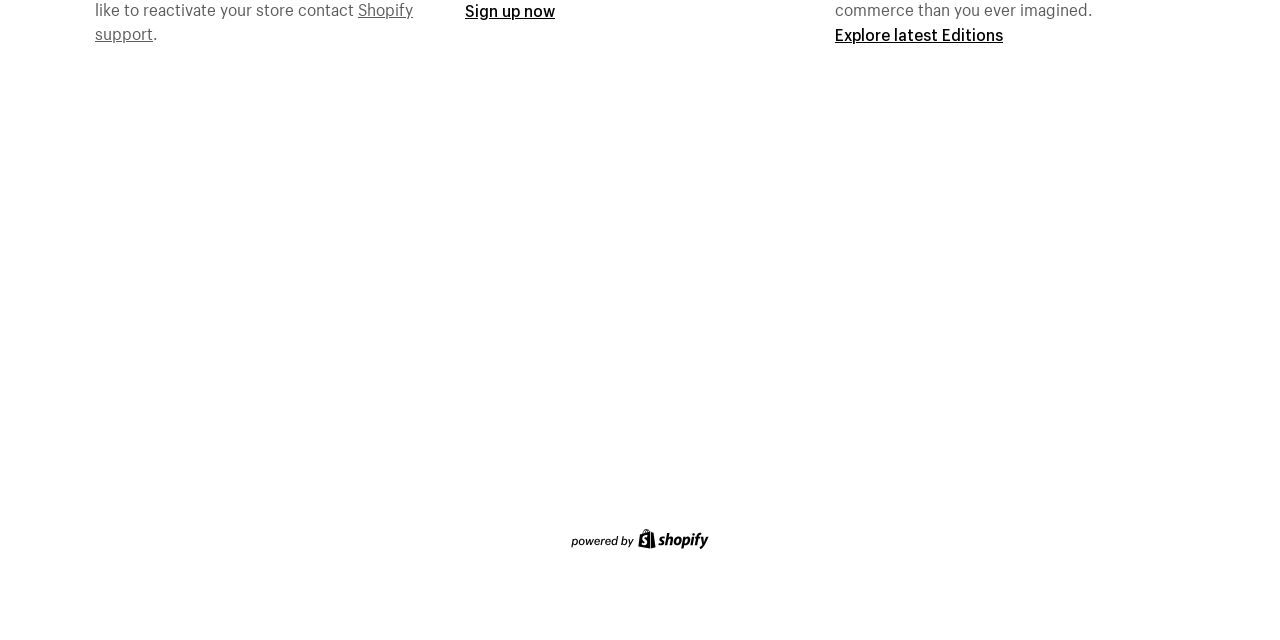Please predict the bounding box coordinates (top-left x, top-left y, bottom-right x, bottom-right y) for the UI element in the screenshot that fits the description: Explore latest Editions

[0.652, 0.037, 0.784, 0.07]